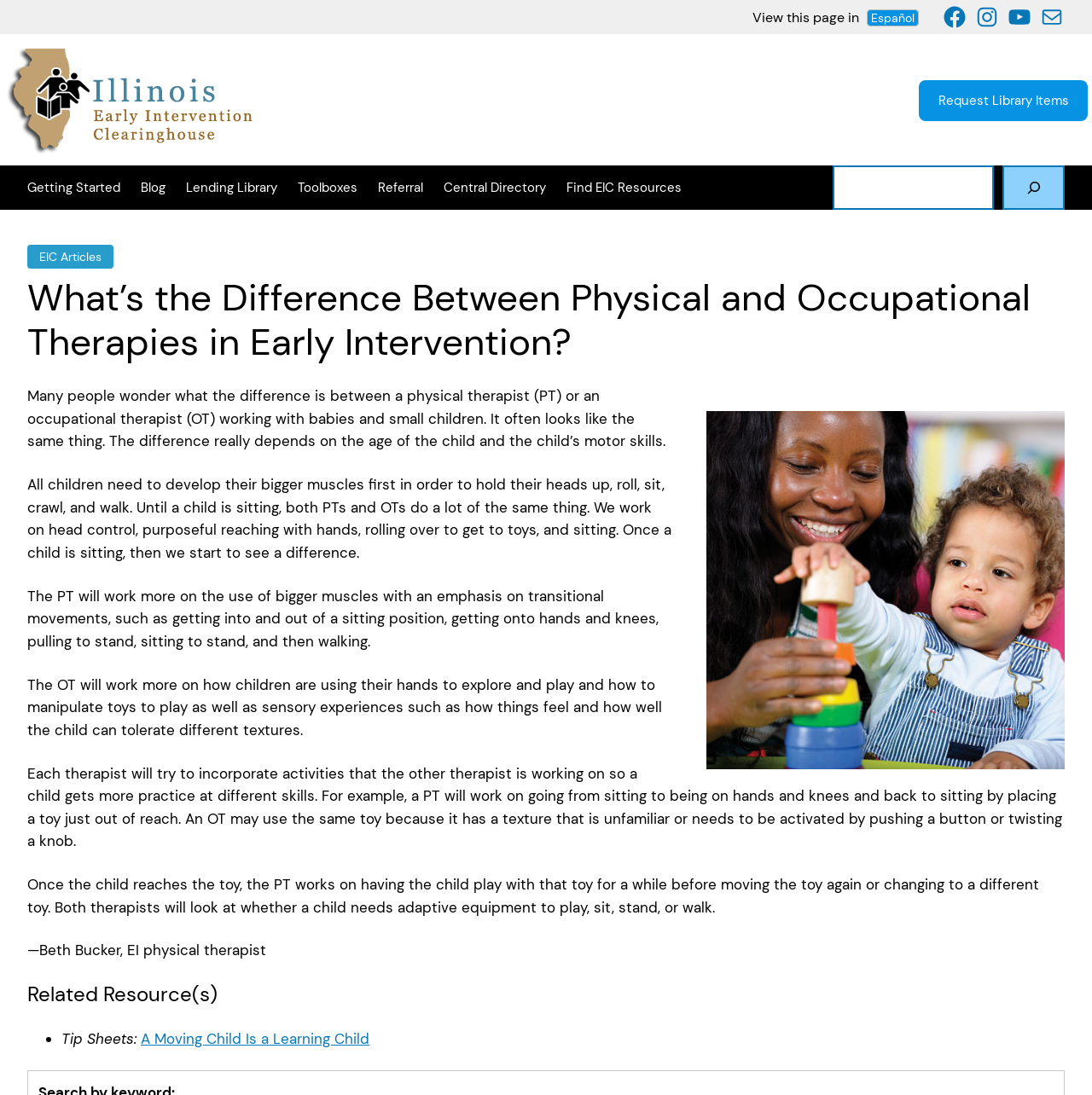Show me the bounding box coordinates of the clickable region to achieve the task as per the instruction: "Search for a topic".

[0.763, 0.151, 0.975, 0.192]